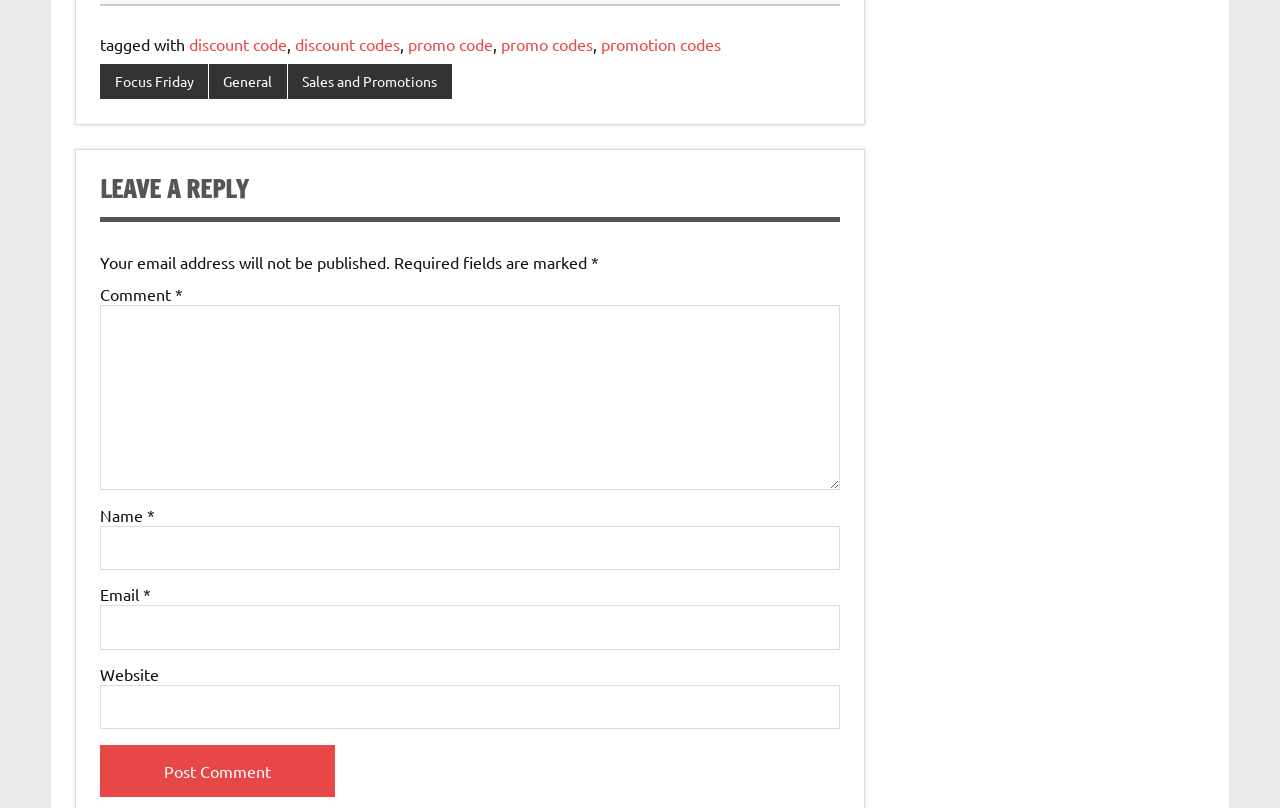Provide a one-word or one-phrase answer to the question:
What is the function of the button at the bottom of the comment section?

Post Comment